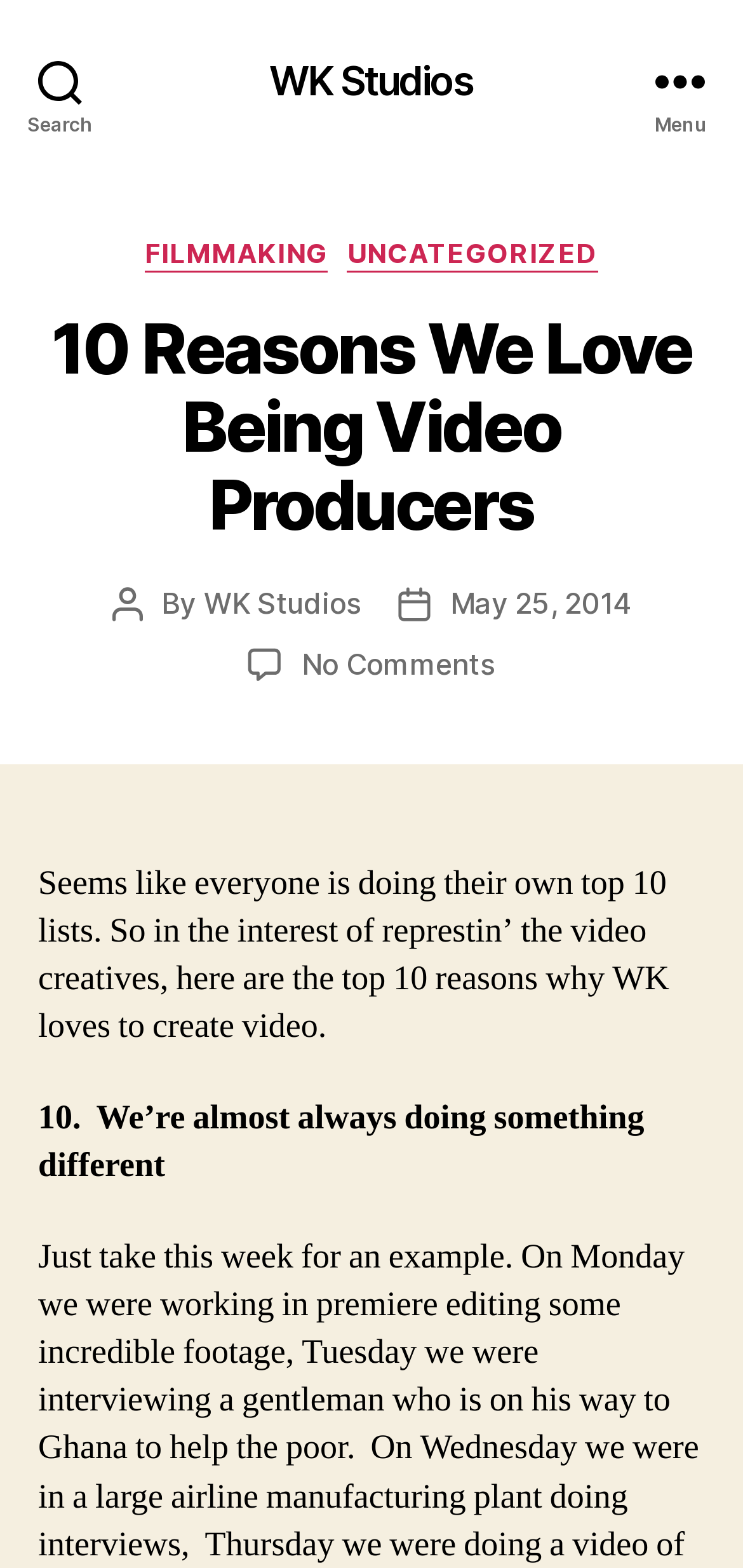Please determine the bounding box coordinates of the element's region to click in order to carry out the following instruction: "Open the menu". The coordinates should be four float numbers between 0 and 1, i.e., [left, top, right, bottom].

[0.831, 0.0, 1.0, 0.102]